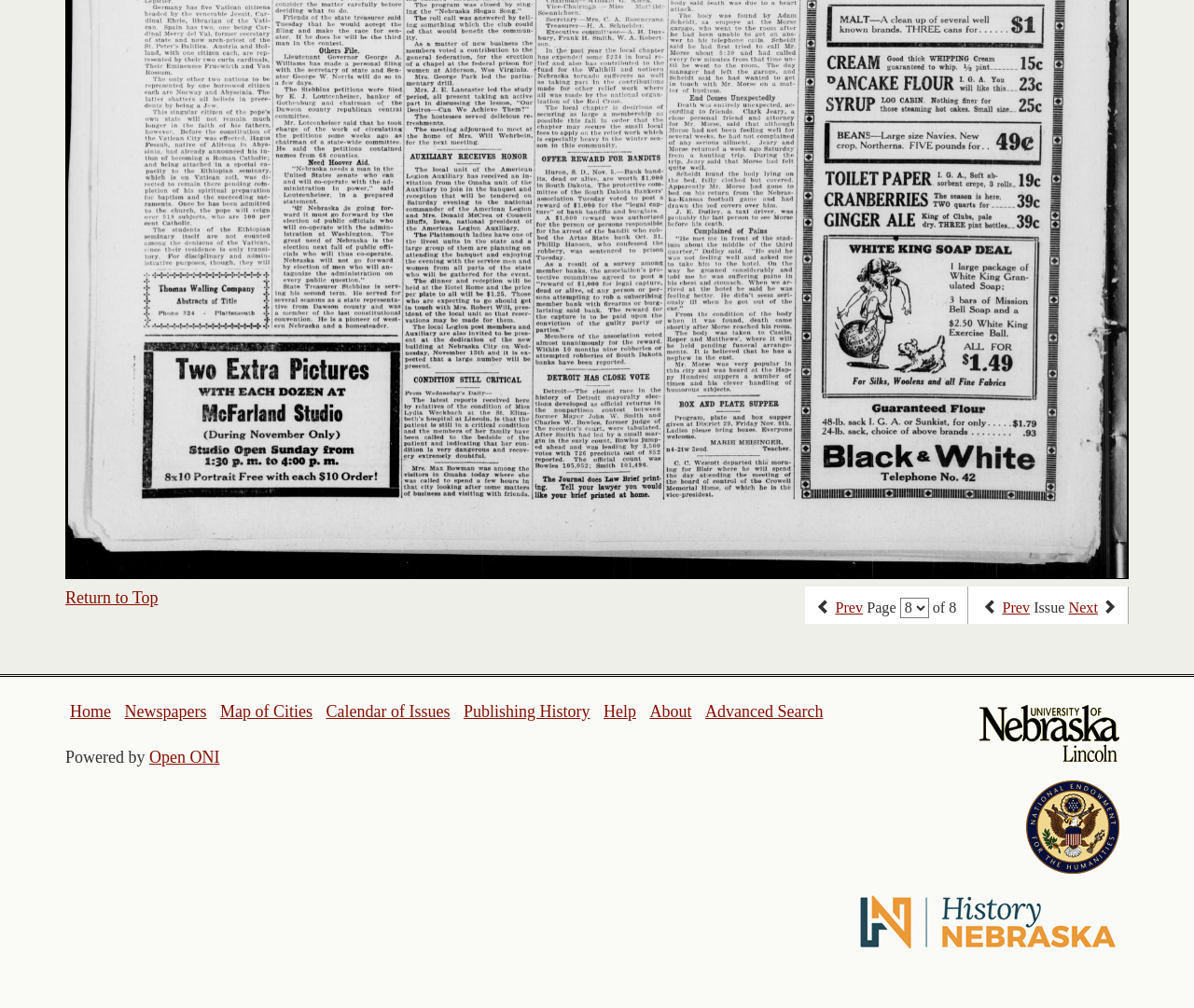Find and indicate the bounding box coordinates of the region you should select to follow the given instruction: "perform advanced search".

[0.591, 0.697, 0.689, 0.715]